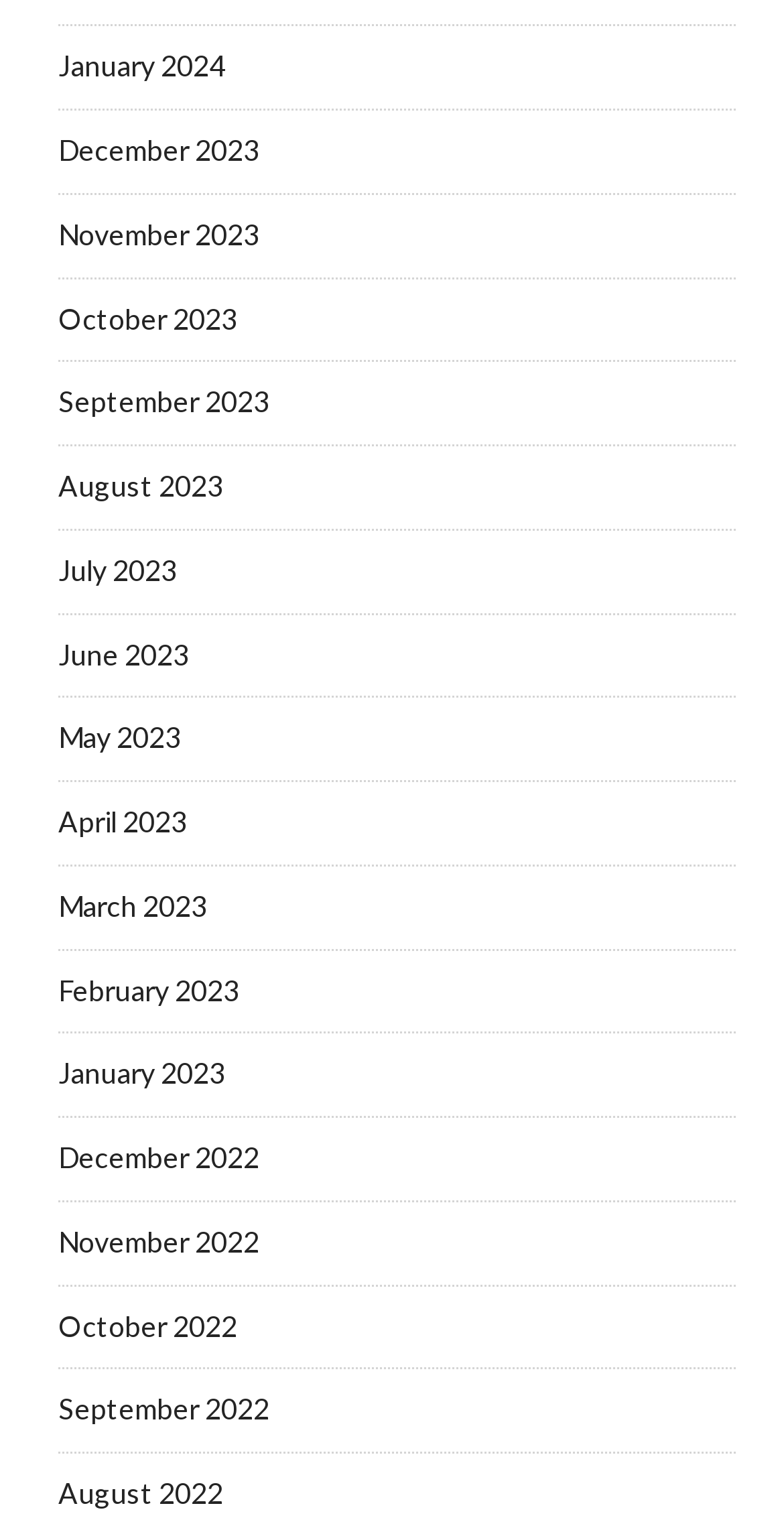Pinpoint the bounding box coordinates of the clickable element needed to complete the instruction: "access October 2023". The coordinates should be provided as four float numbers between 0 and 1: [left, top, right, bottom].

[0.074, 0.198, 0.303, 0.22]